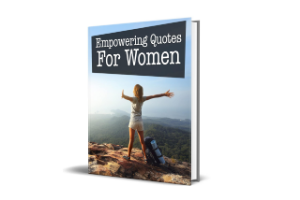Offer an in-depth caption for the image presented.

The image features a book cover titled "Empowering Quotes For Women," showcasing a woman in an inspiring pose on a rocky outcrop against a scenic backdrop. The woman, dressed in a casual outfit, stands with arms outstretched, embodying a sense of freedom and strength. This visual metaphor enhances the book's theme, which is dedicated to uplifting and empowering women through motivational quotes. The serene landscape in the background adds to the overall message of inspiration and self-discovery. The design conveys both style and substance, appealing to readers seeking encouragement and positivity in their lives.